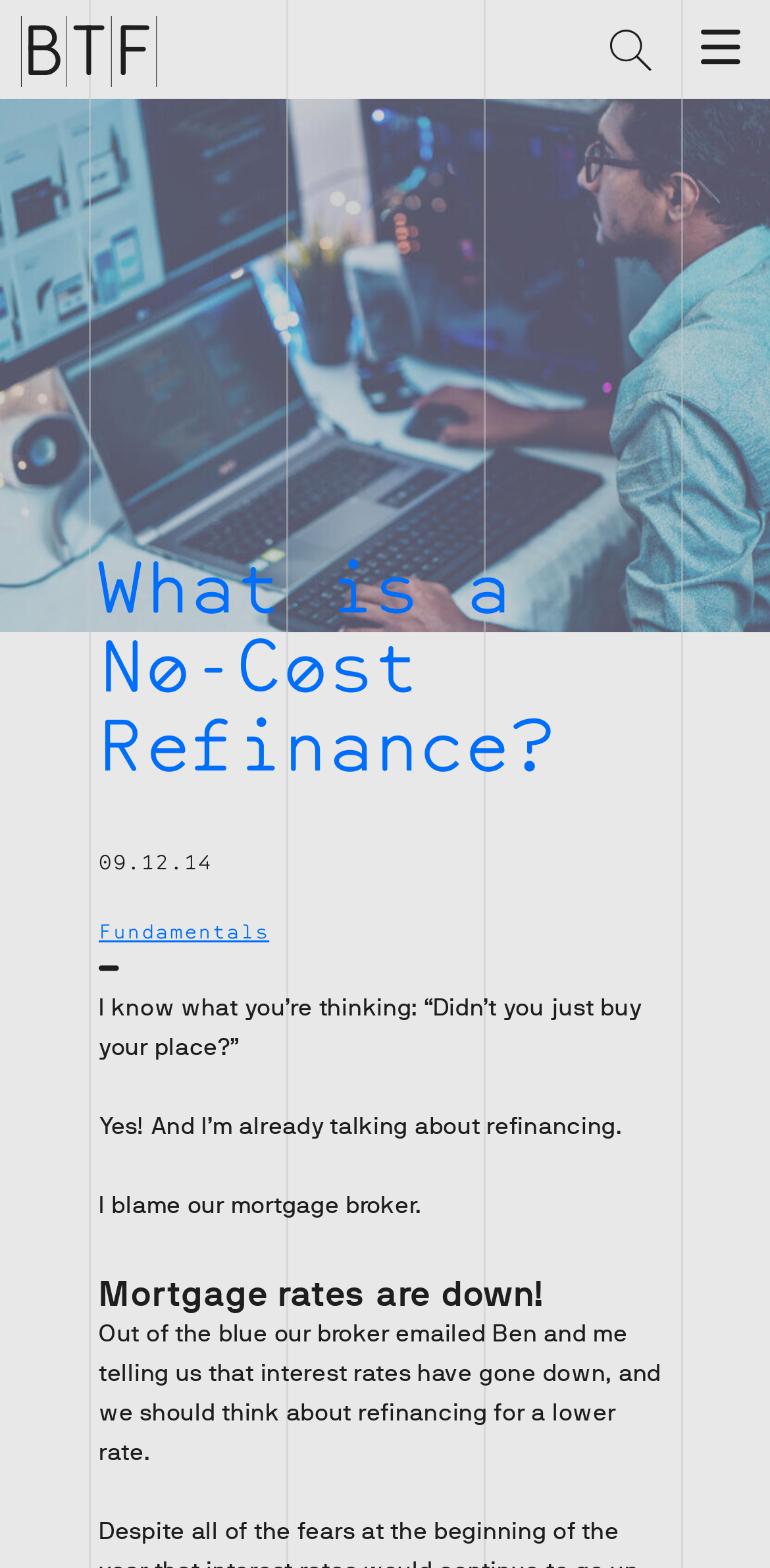Describe all the visual and textual components of the webpage comprehensively.

The webpage appears to be a blog post or article about refinancing a mortgage. At the top of the page, there is a large image that spans almost the entire width of the page, with a smaller image and a group element containing the text "Brian Thompson Financial" positioned at the top left corner.

Below the image, there are two hidden buttons positioned at the top right corner of the page. Following this, there is a header section that contains the title "What is a No-Cost Refinance?" in a large font size. The title is positioned near the top of the page, slightly below the center.

To the right of the title, there is a time element displaying the date "09.12.14". Below the title, there is a link labeled "Fundamentals". The main content of the page starts with a paragraph of text that reads "I know what you’re thinking: “Didn’t you just buy your place?” Yes! And I’m already talking about refinancing. I blame our mortgage broker." This text is positioned near the top of the page, slightly below the center.

The next section of the page is a heading that reads "Mortgage rates are down!" in a large font size. Below this heading, there is a paragraph of text that explains how the author's mortgage broker emailed them about refinancing for a lower interest rate. This text is positioned near the bottom of the page, slightly above the center.